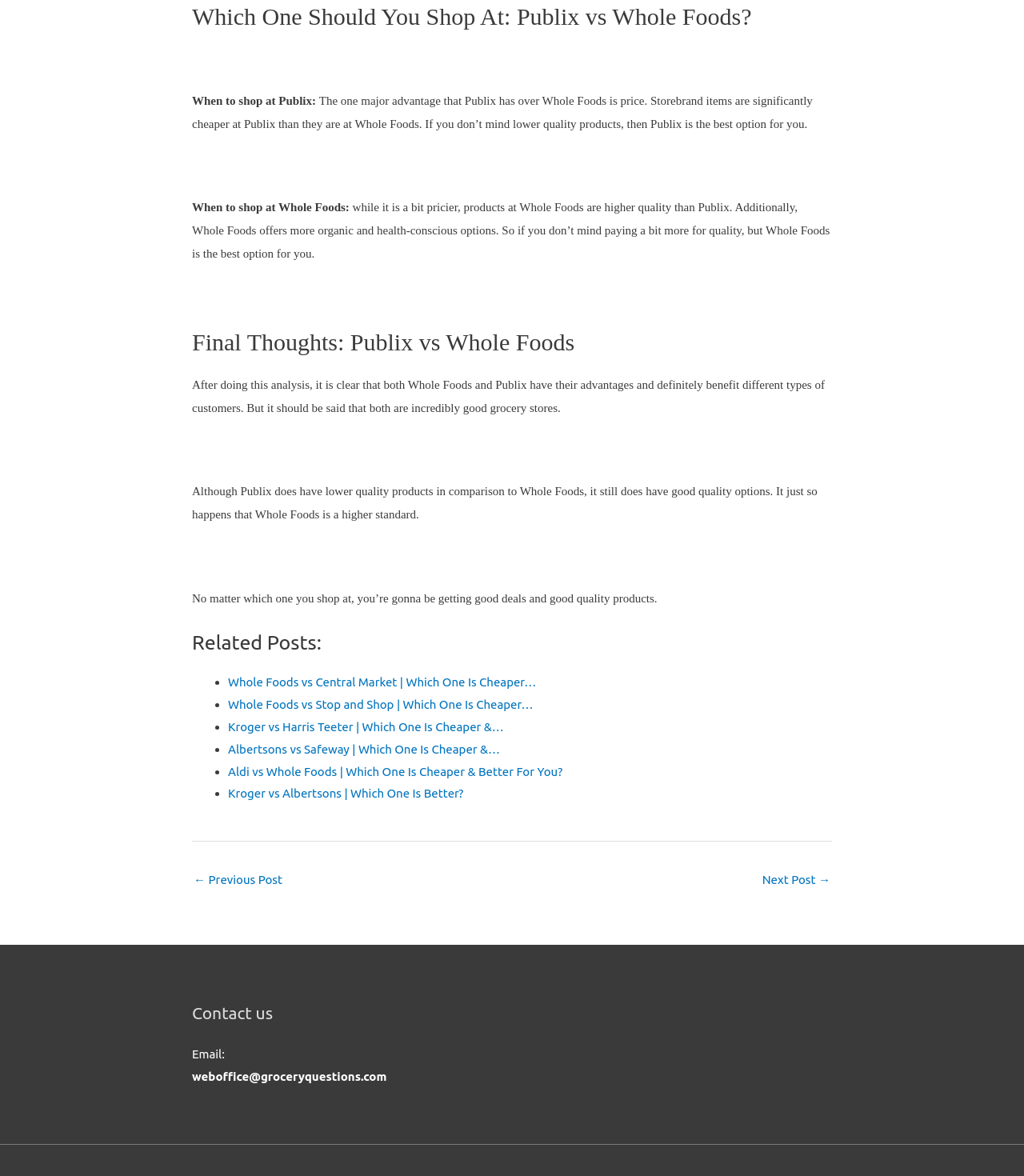Please give a short response to the question using one word or a phrase:
What is the conclusion of the analysis between Publix and Whole Foods?

both are good grocery stores